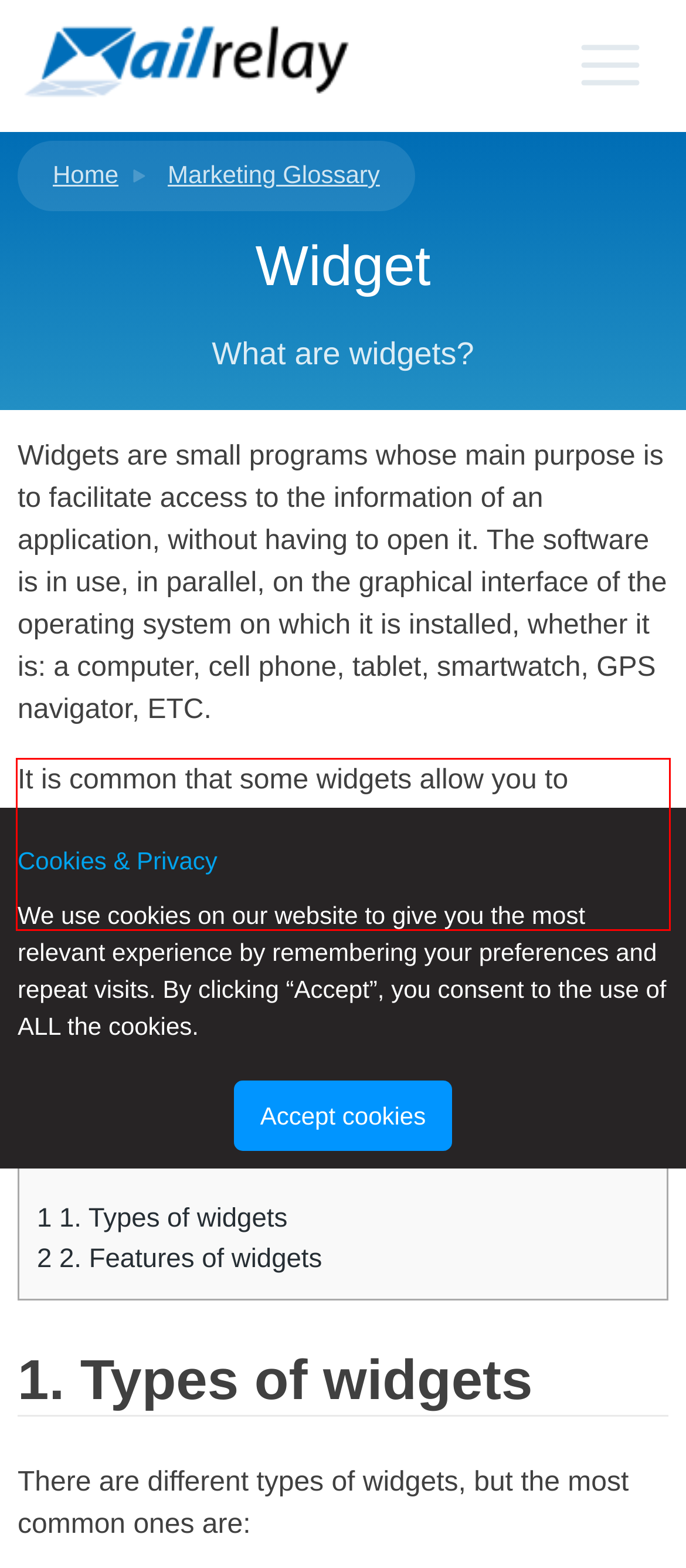Inspect the webpage screenshot that has a red bounding box and use OCR technology to read and display the text inside the red bounding box.

It is common that some widgets allow you to perform actions on the applications from which they take data with only a few clicks, as these system will display data in real time.